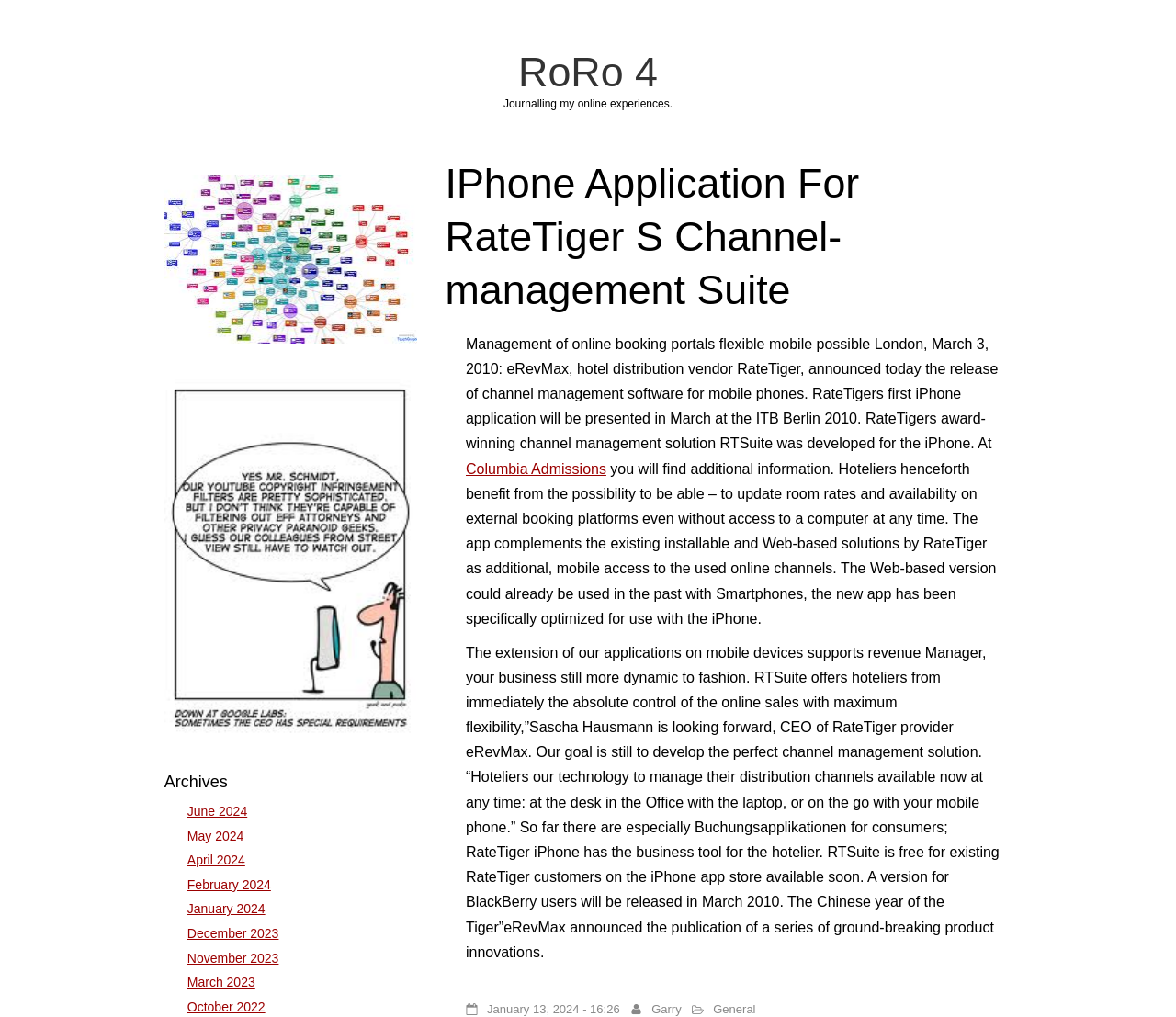What is the name of the CEO of RateTiger?
Examine the image closely and answer the question with as much detail as possible.

The name of the CEO of RateTiger is Sascha Hausmann, who is quoted in the text as looking forward to the extension of their applications on mobile devices.